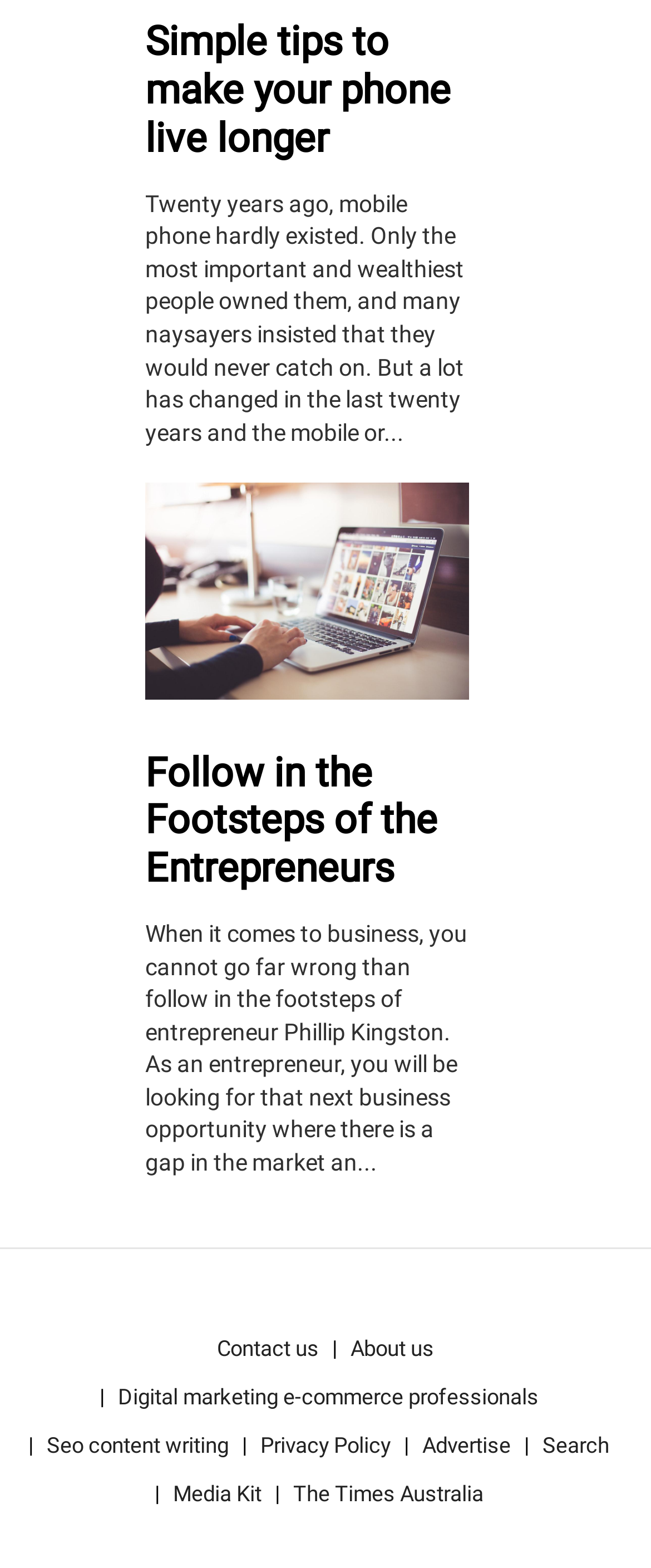Please locate the bounding box coordinates of the element that should be clicked to achieve the given instruction: "Follow 'Follow in the Footsteps of the Entrepreneurs'".

[0.223, 0.478, 0.672, 0.569]